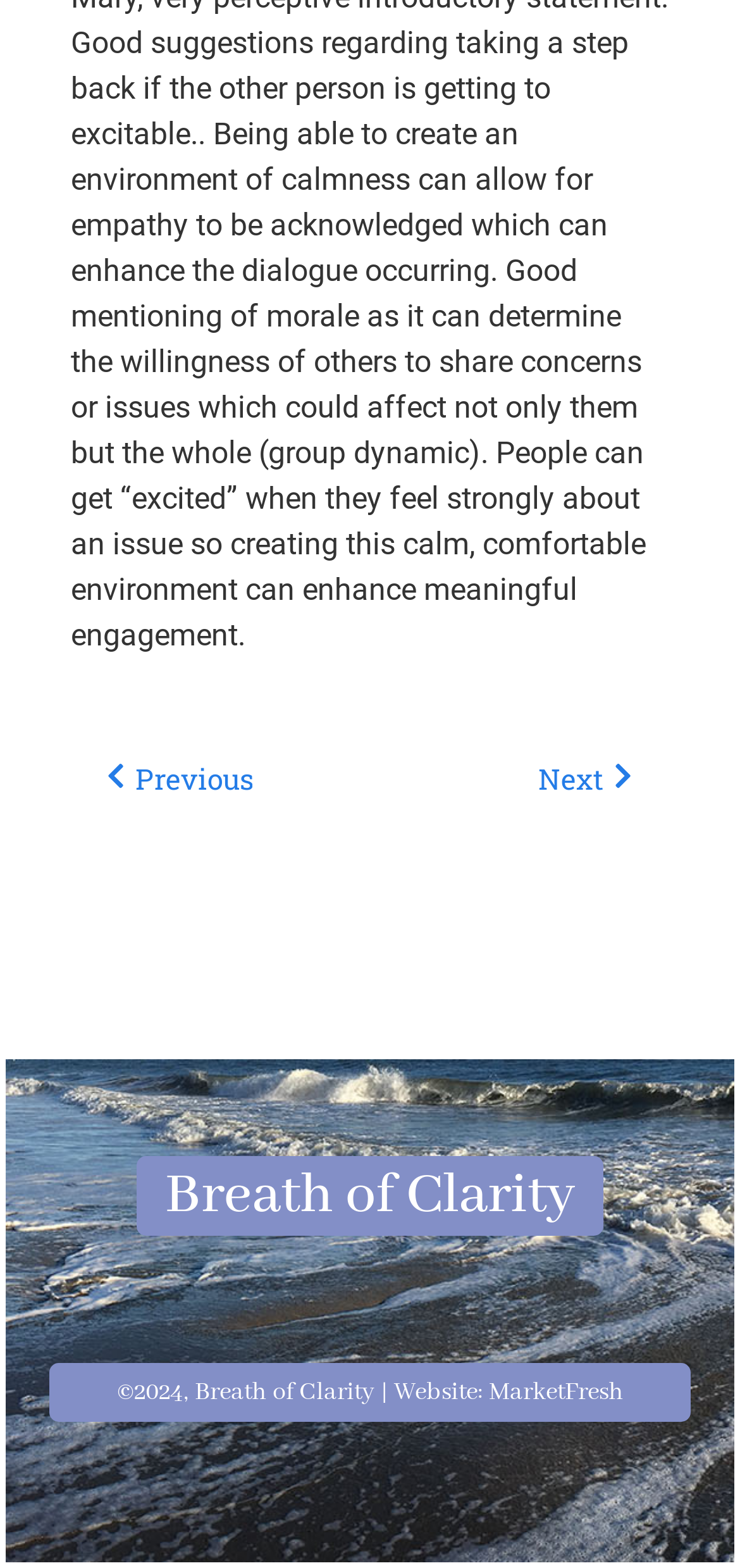Please provide a short answer using a single word or phrase for the question:
What is the name of the website?

Breath of Clarity